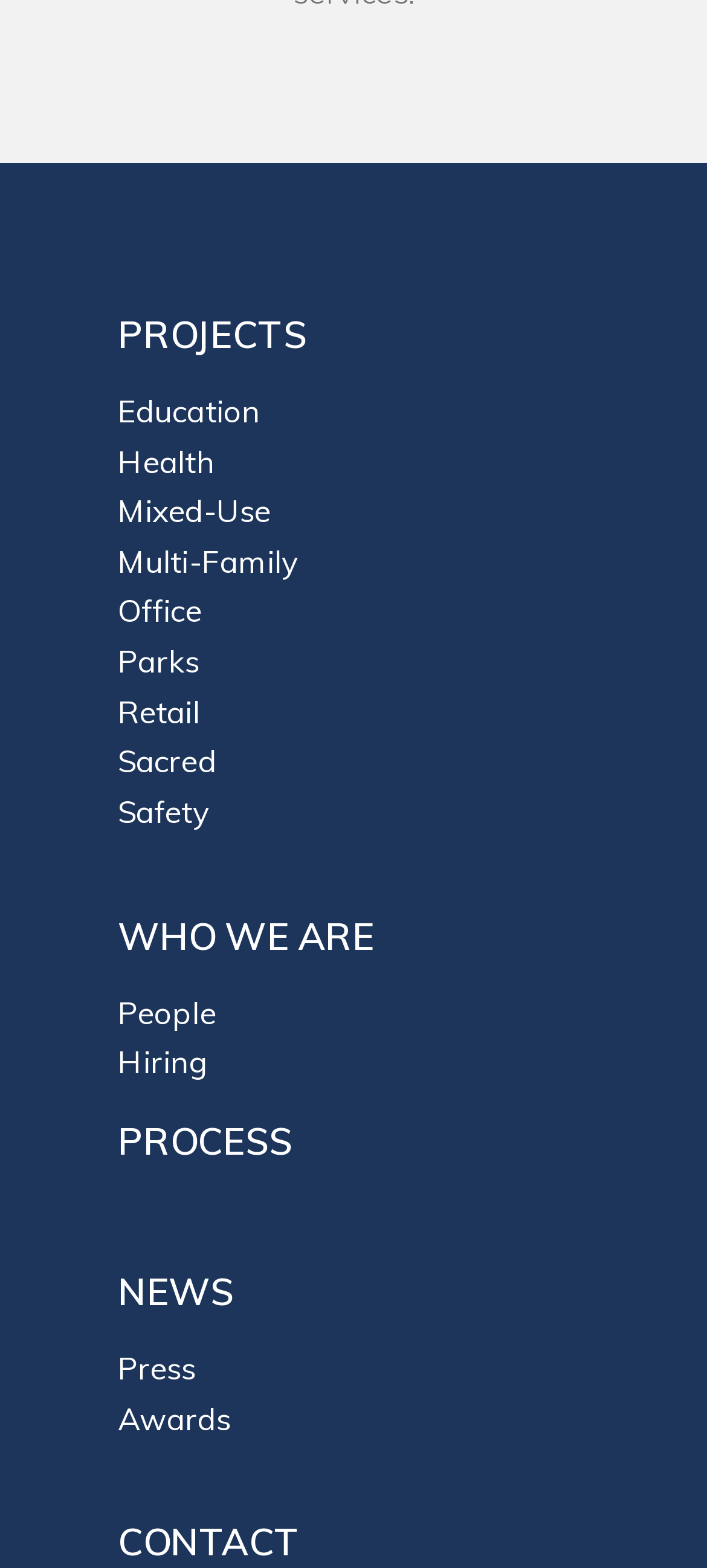How many links are under the 'WHO WE ARE' heading?
Please answer using one word or phrase, based on the screenshot.

2